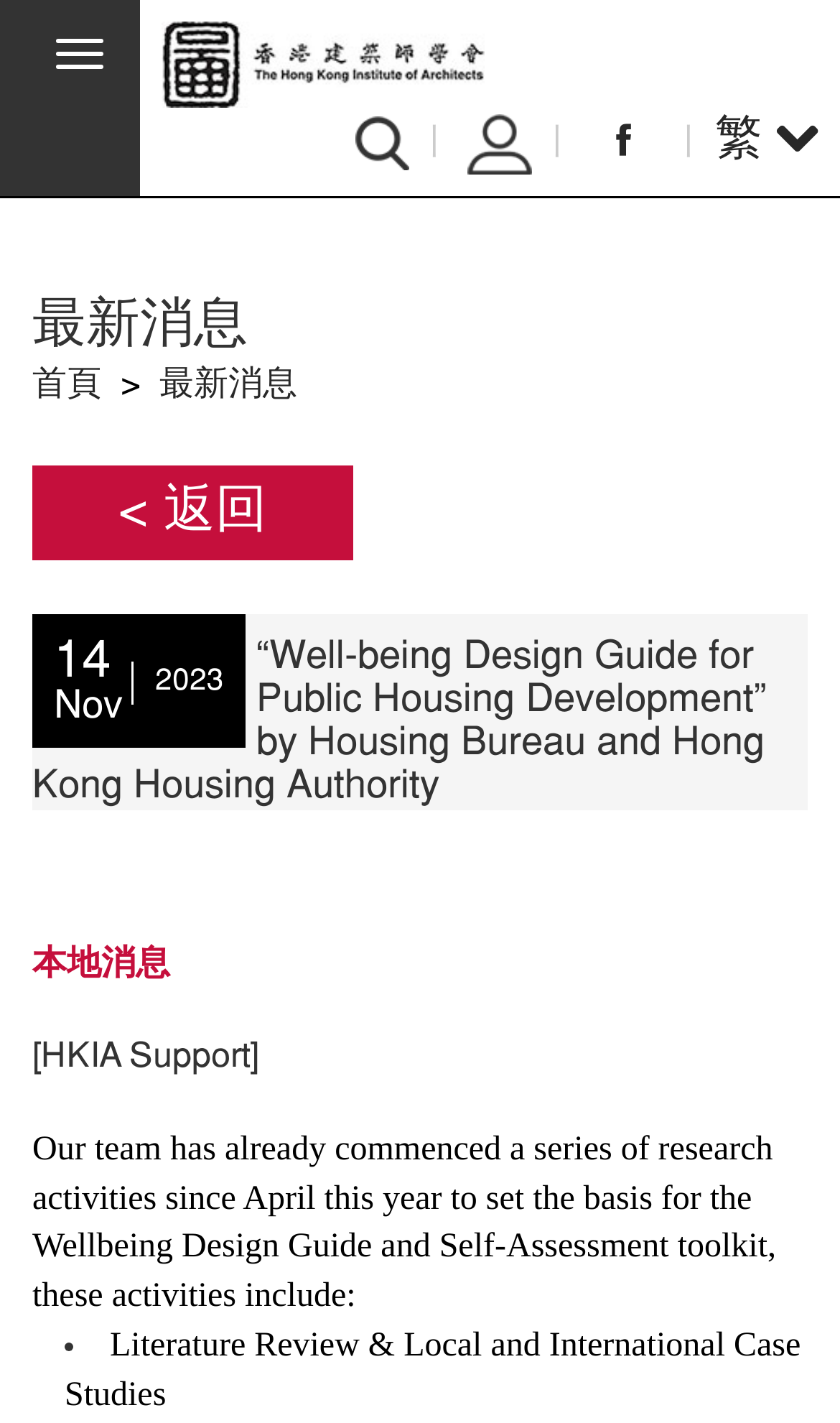Provide the bounding box coordinates in the format (top-left x, top-left y, bottom-right x, bottom-right y). All values are floating point numbers between 0 and 1. Determine the bounding box coordinate of the UI element described as: < 返回

[0.038, 0.327, 0.421, 0.393]